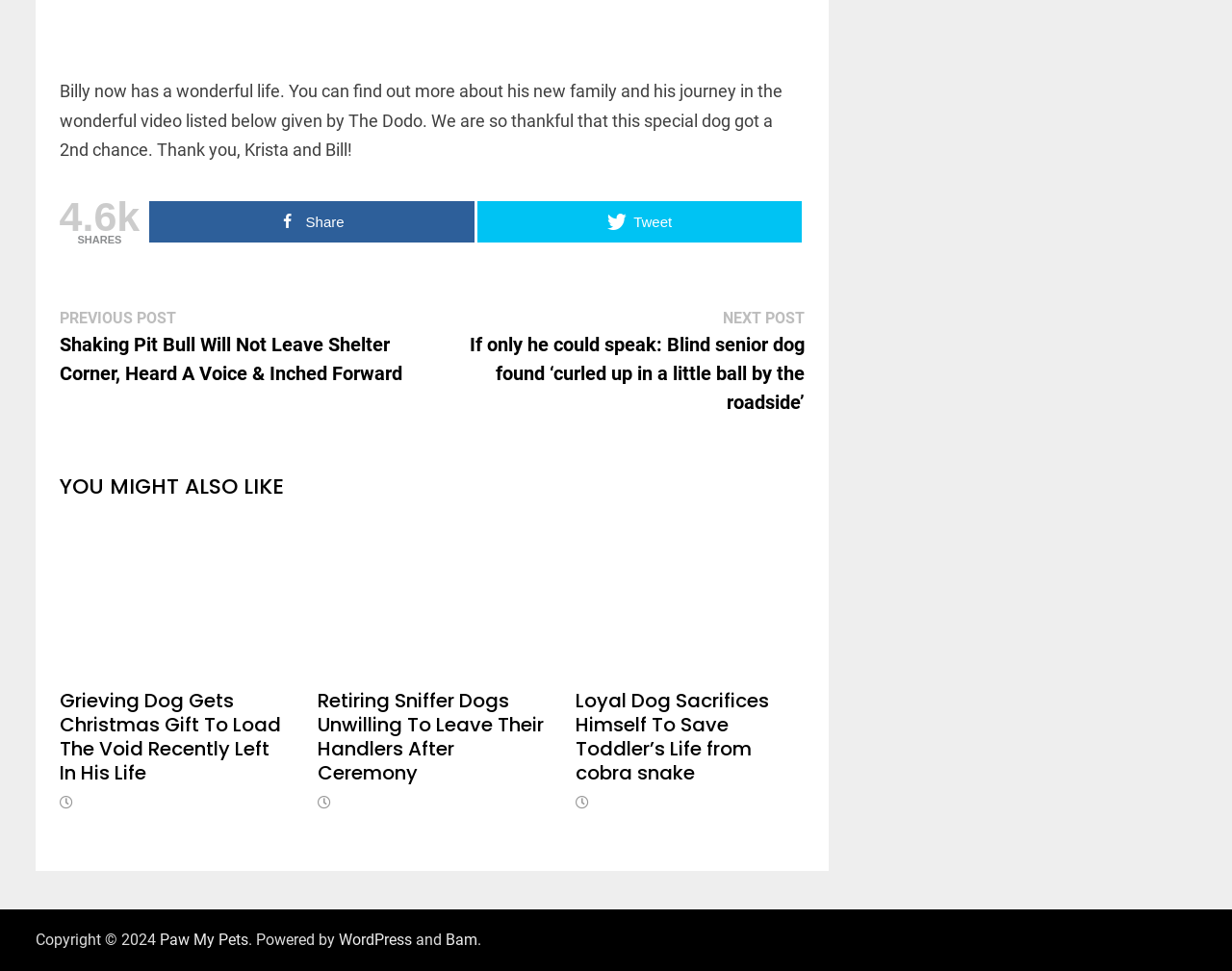What is the topic of the post 'Retiring Sniffer Dogs Unwilling To Leave Their Handlers After Ceremony'?
Answer the question with a single word or phrase by looking at the picture.

Retiring Sniffer Dogs